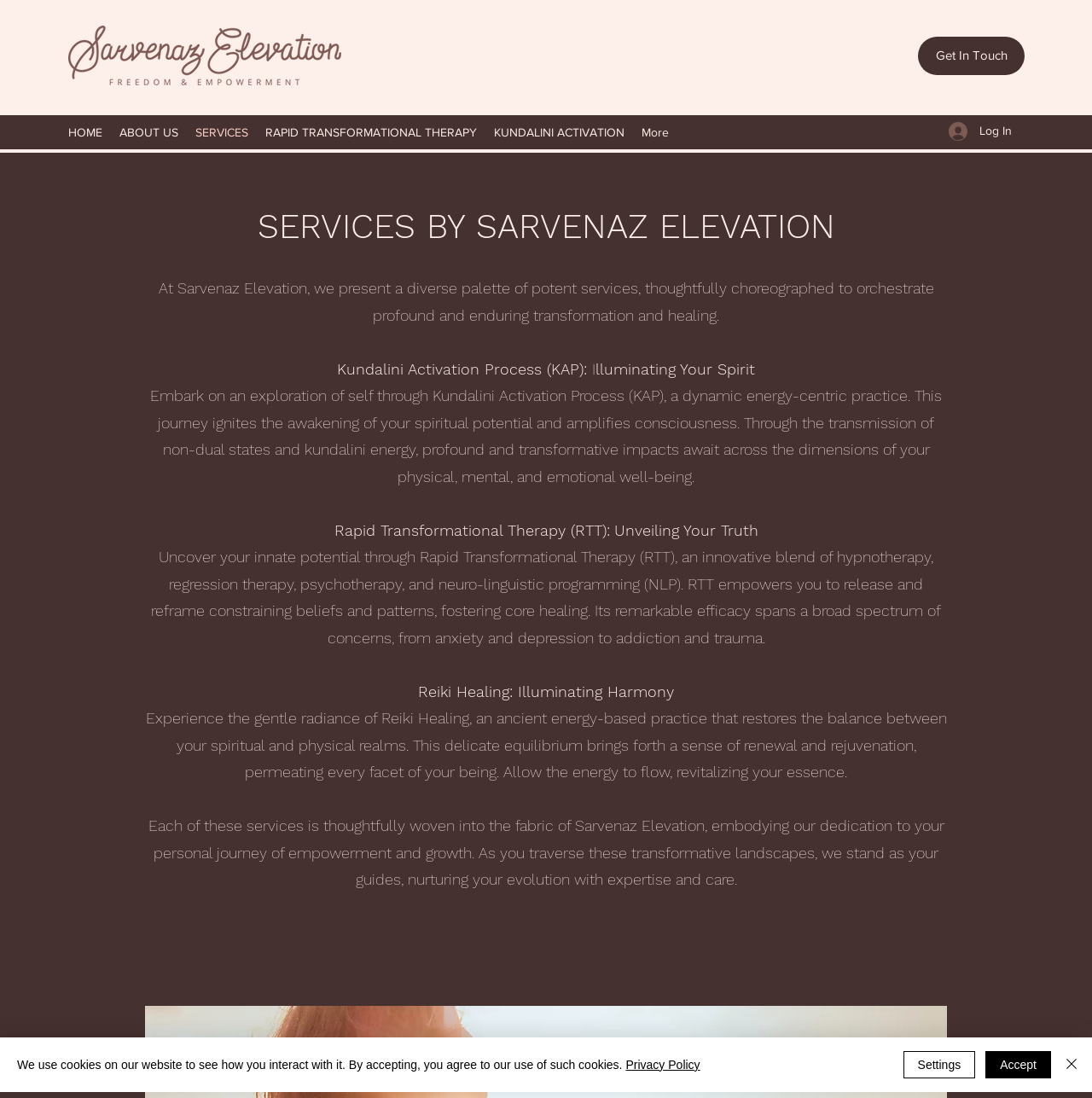Find the bounding box coordinates of the clickable area that will achieve the following instruction: "Explore the College of Education and Human Development".

None